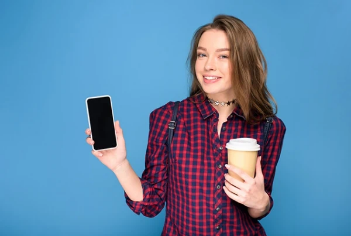What is the woman holding in her left hand?
Answer the question with a single word or phrase, referring to the image.

A smartphone